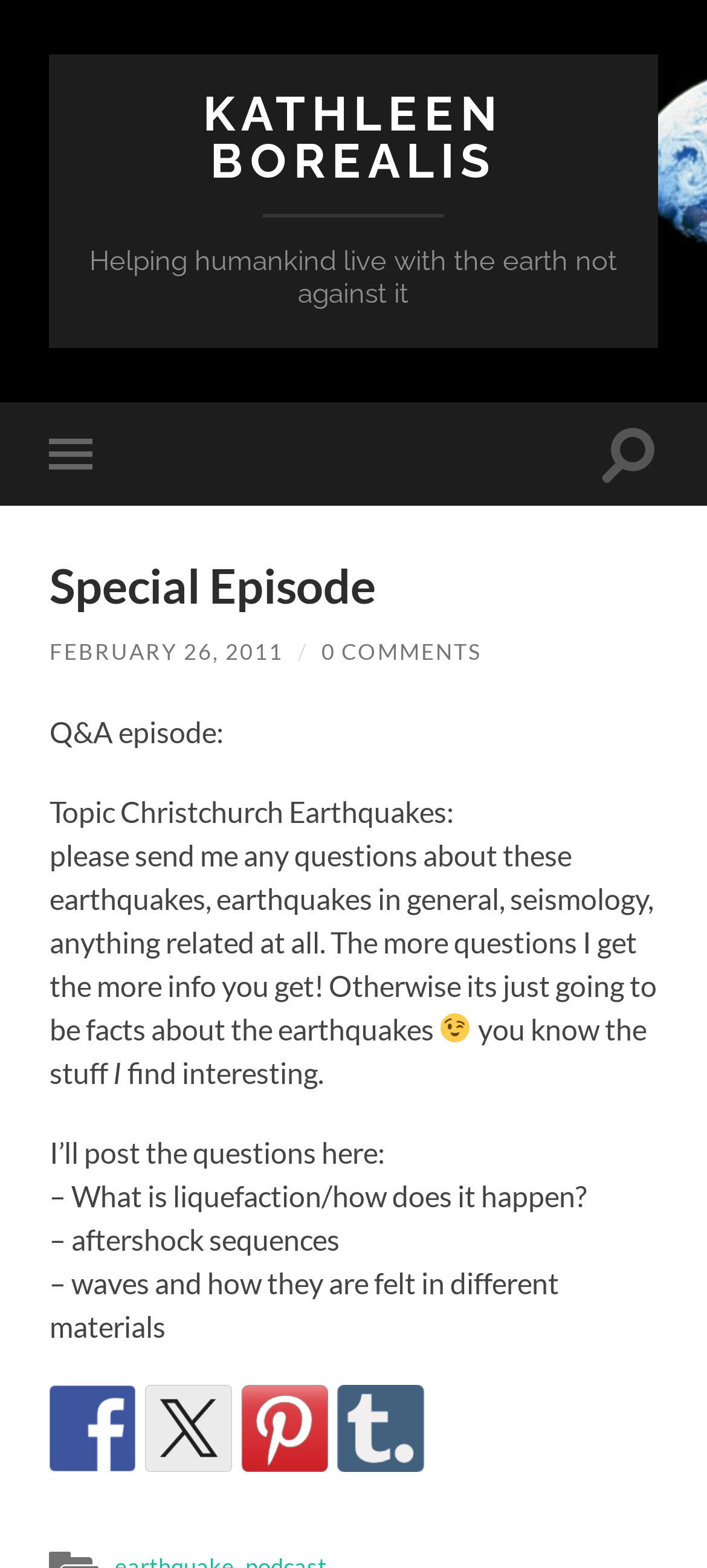Answer the question using only a single word or phrase: 
What is the author's request regarding questions?

more questions